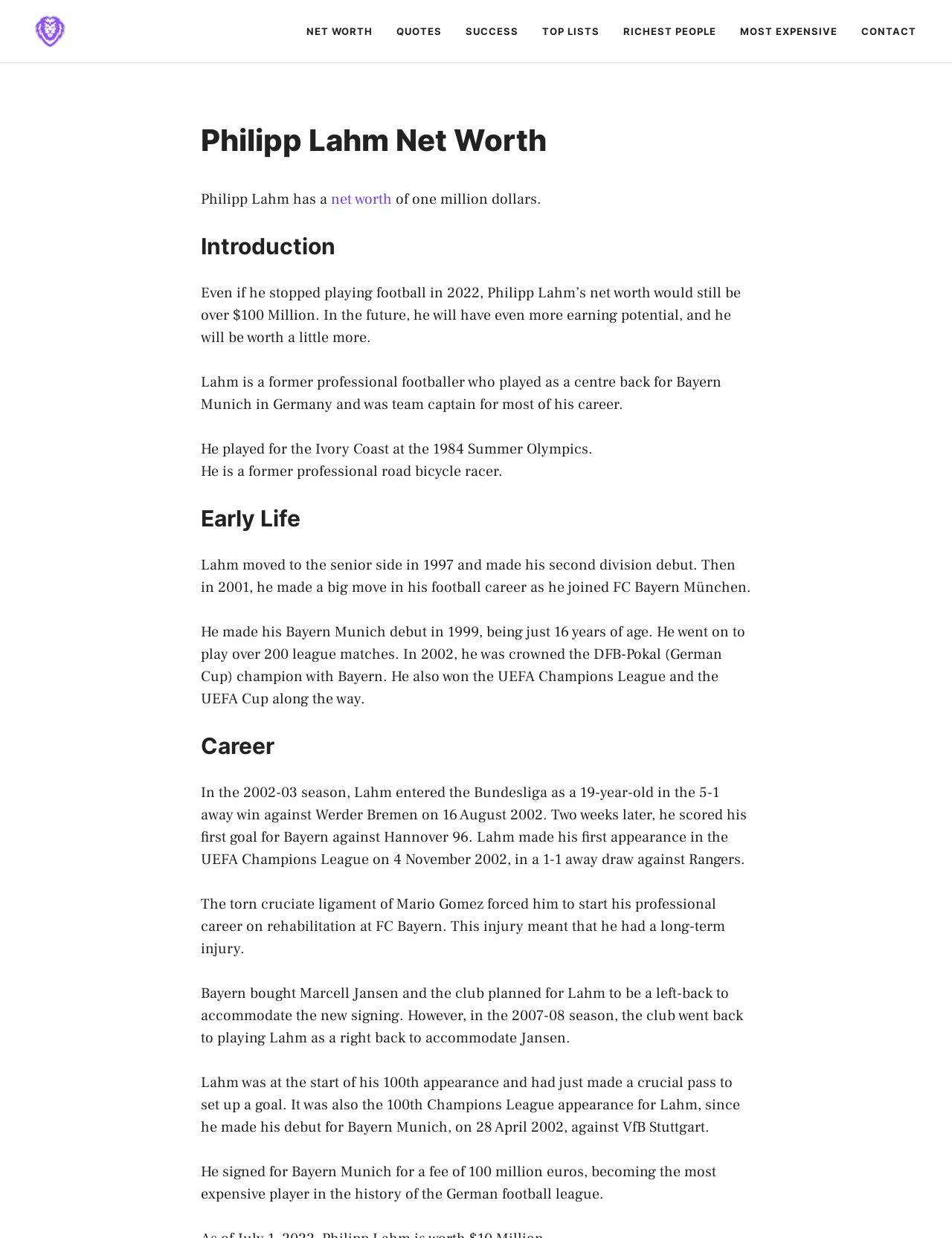Identify the bounding box coordinates of the clickable region to carry out the given instruction: "Click on the 'net worth' link".

[0.348, 0.153, 0.412, 0.169]